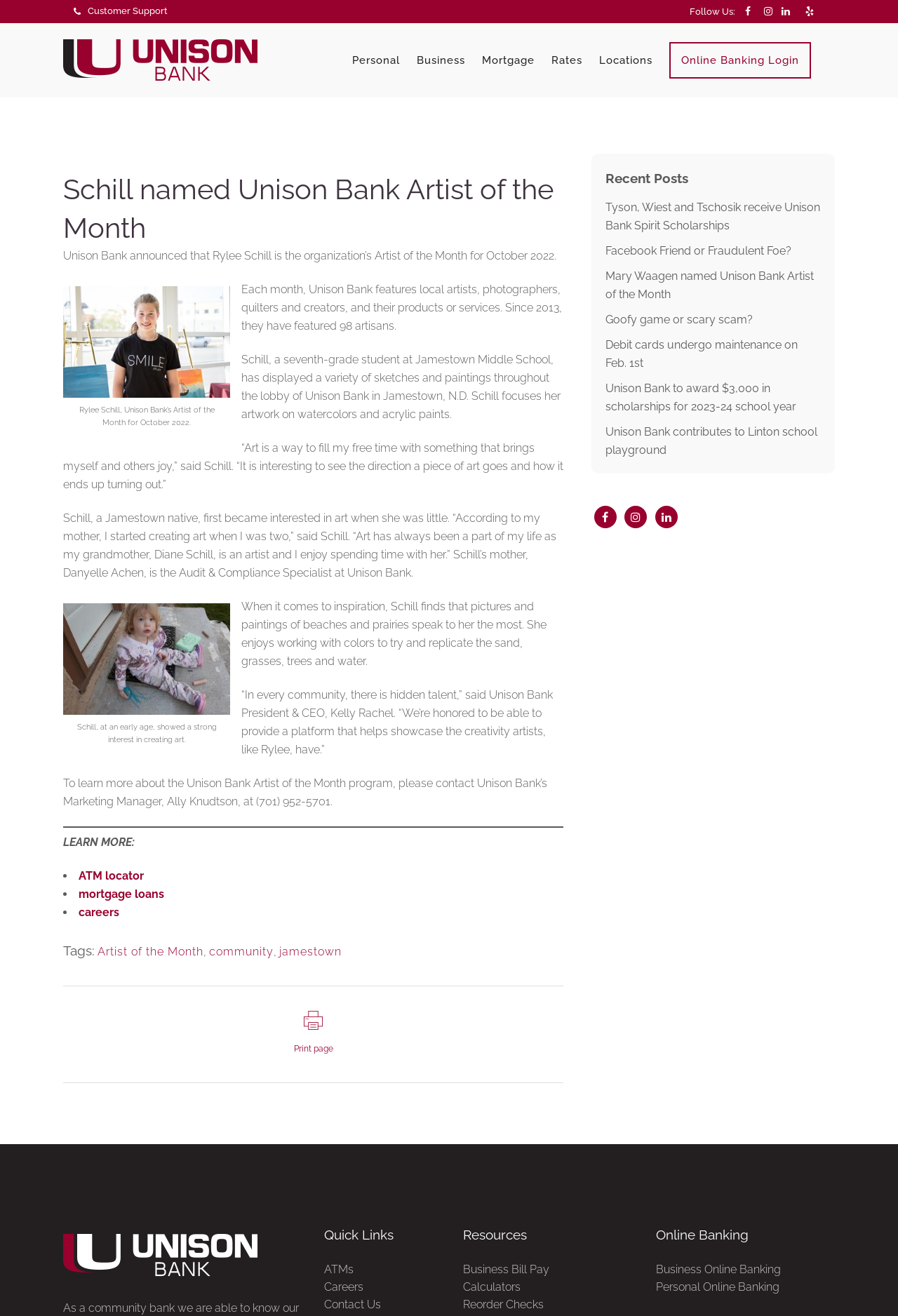Answer this question in one word or a short phrase: How many social media links are there in the 'Follow Us' section?

4